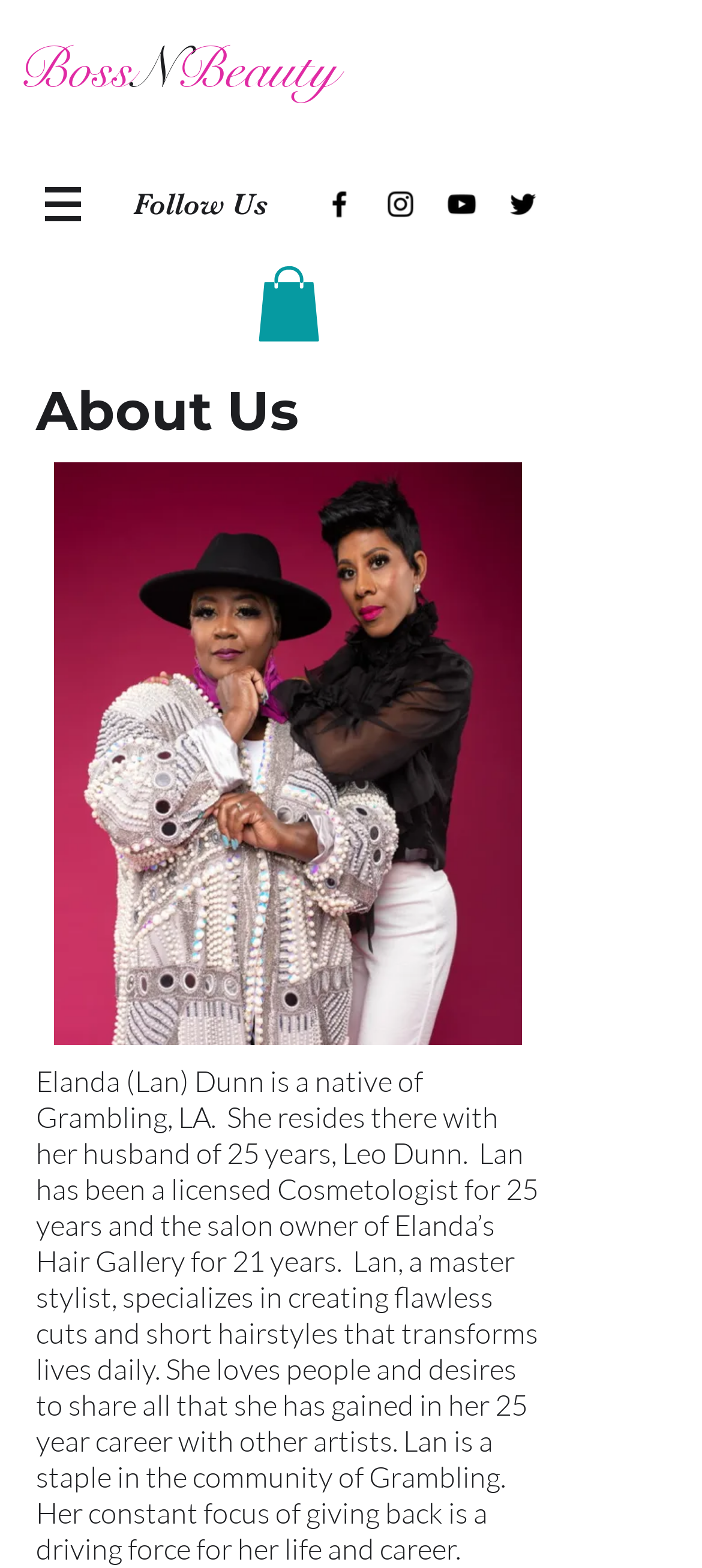How many years has Lan been a licensed Cosmetologist?
Can you offer a detailed and complete answer to this question?

According to the text on the webpage, Lan has been a licensed Cosmetologist for 25 years, which is mentioned in the paragraph describing her background and experience.